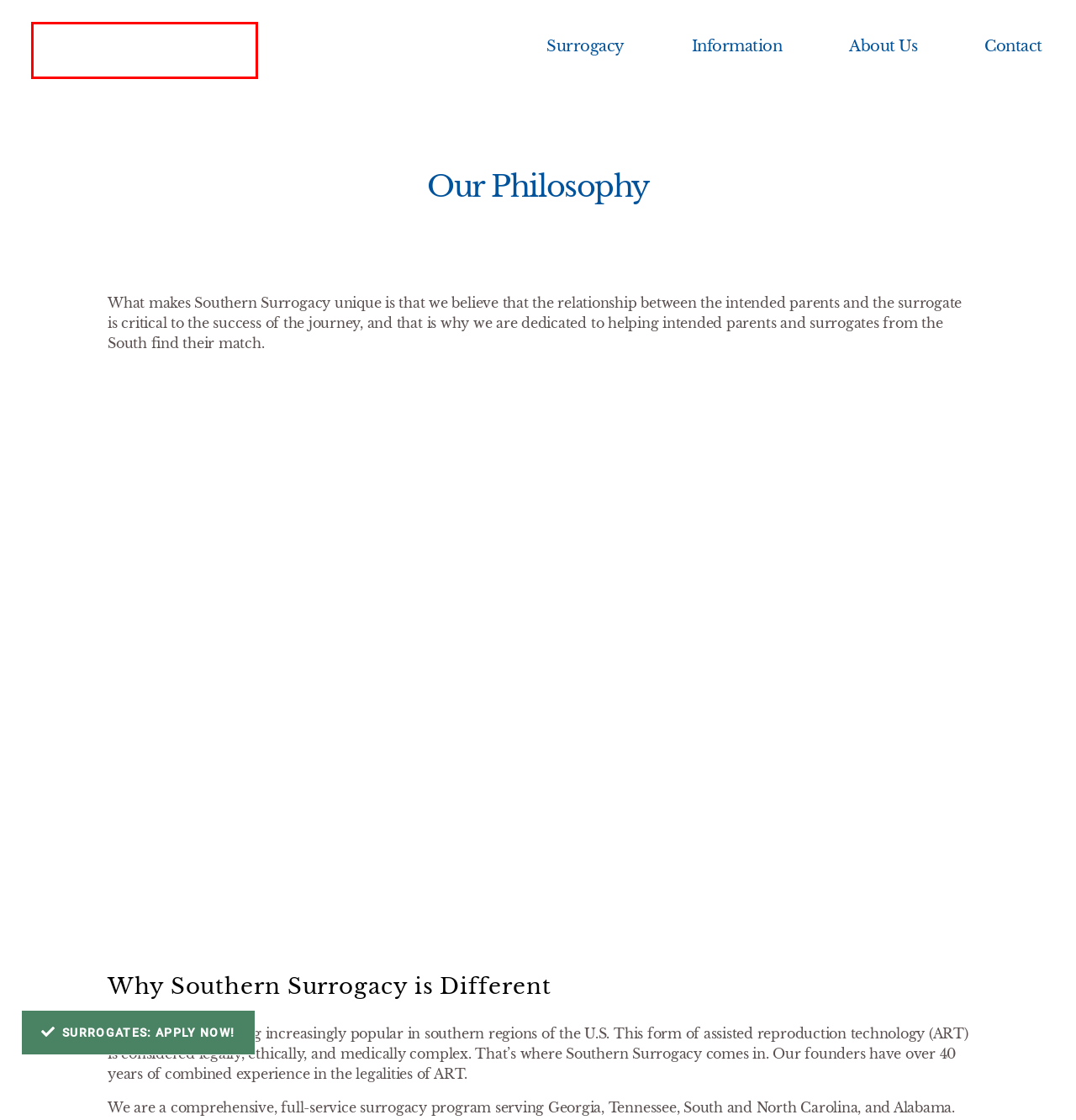You have a screenshot of a webpage where a red bounding box highlights a specific UI element. Identify the description that best matches the resulting webpage after the highlighted element is clicked. The choices are:
A. Do’s and Don’ts for Surrogates | Southern Surrogacy
B. Contact Us | Southern Surrogacy
C. Surrogacy Process & Laws in South Carolina | Southern Surrogacy
D. Surrogate Frequently Asked Questions | Southern Surrogacy
E. 3 Reasons to Work with a Law-Firm-Owned Surrogacy Agency | Southern Surrogacy
F. Southern Surrogacy | Top Surrogacy Agency in GA, NC, SC, TN & AL
G. Is Surrogacy Right for You? | Southern Surrogacy
H. Surrogate Value: Generous Pay for a Priceless Gift

F